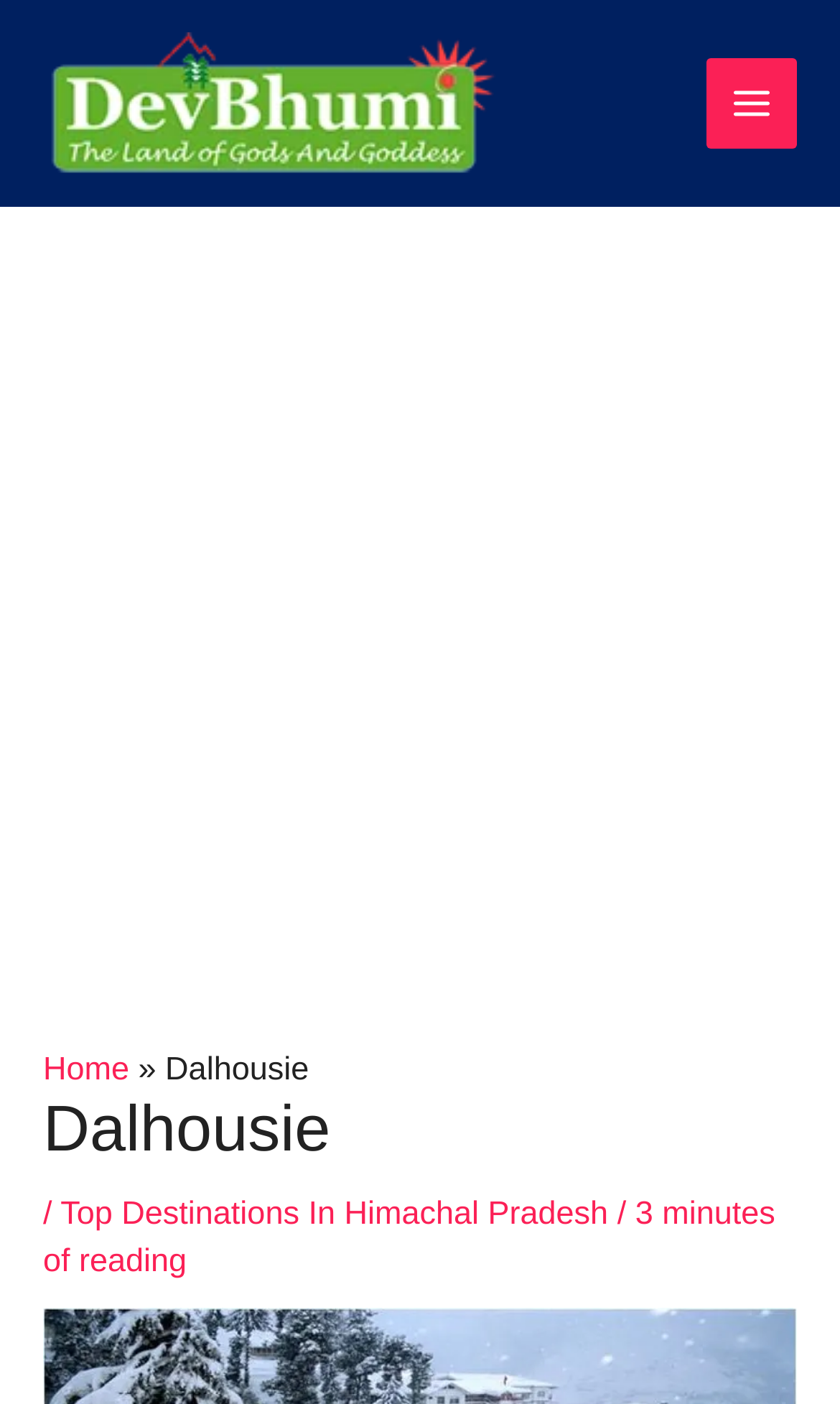What is the name of the tourism website?
Please answer the question with a detailed response using the information from the screenshot.

The name of the tourism website can be inferred from the root element's text, which is 'Dalhousie - Switzerland In India - Himachal Tourism Dalhousie'.